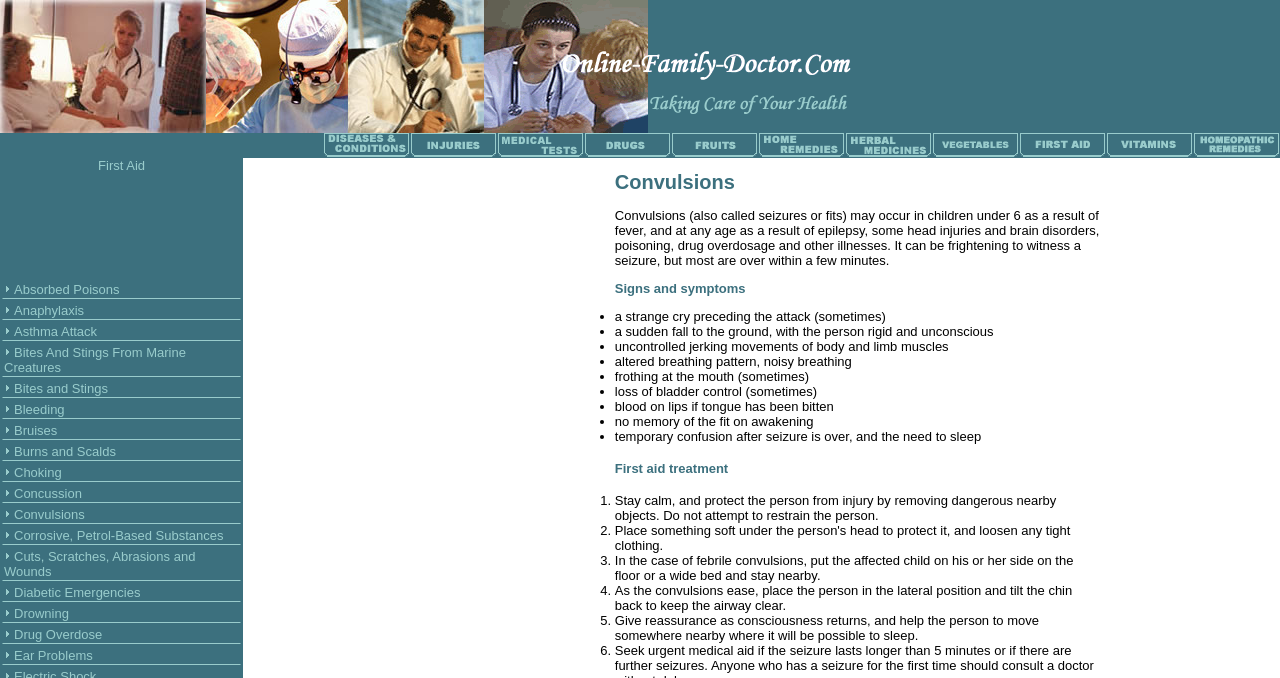Identify the bounding box coordinates of the region that should be clicked to execute the following instruction: "go to home page".

None